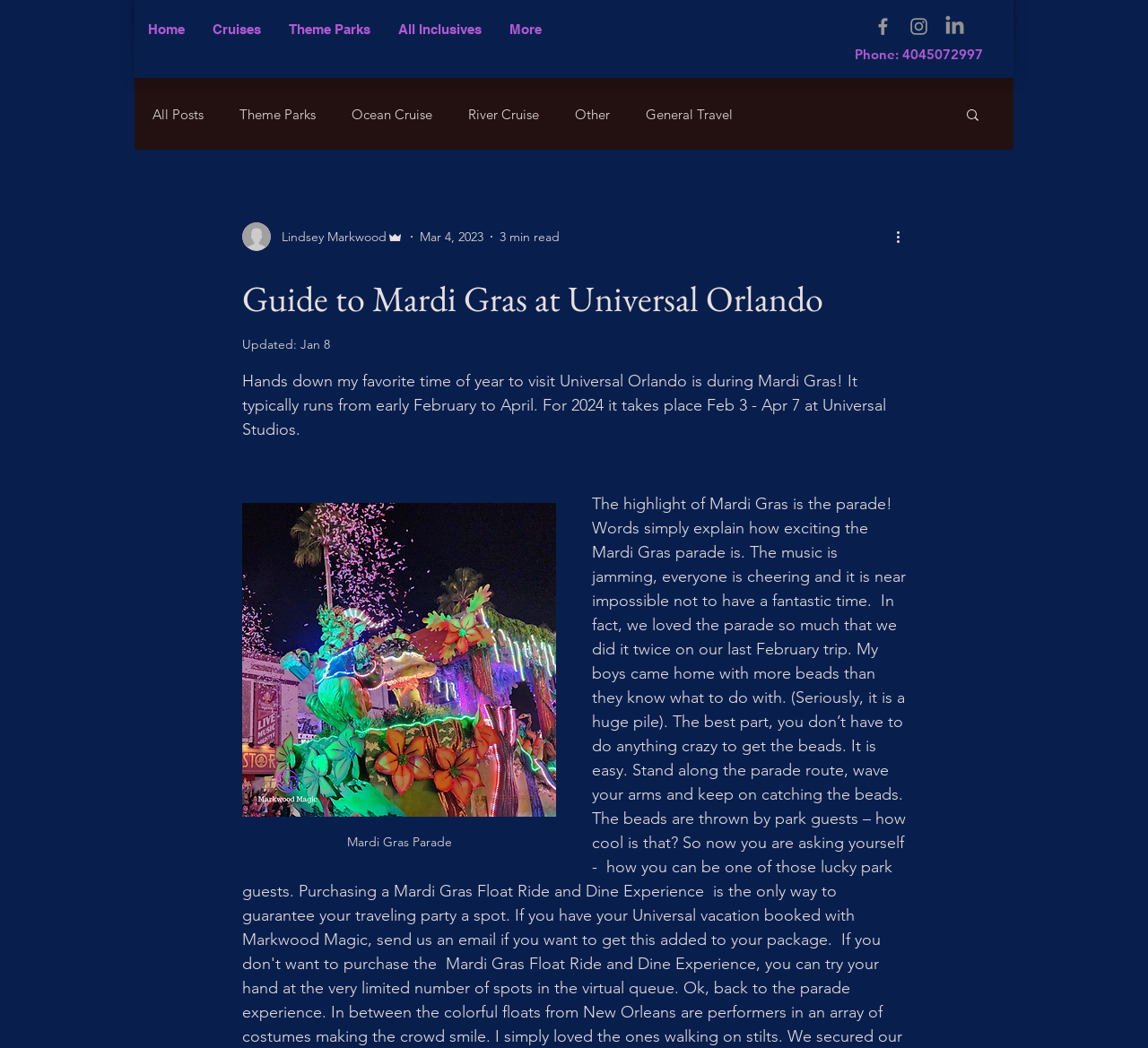What is the date of the article?
Please give a well-detailed answer to the question.

I found the date of the article by looking at the section below the author's name, where it says 'Mar 4, 2023'.